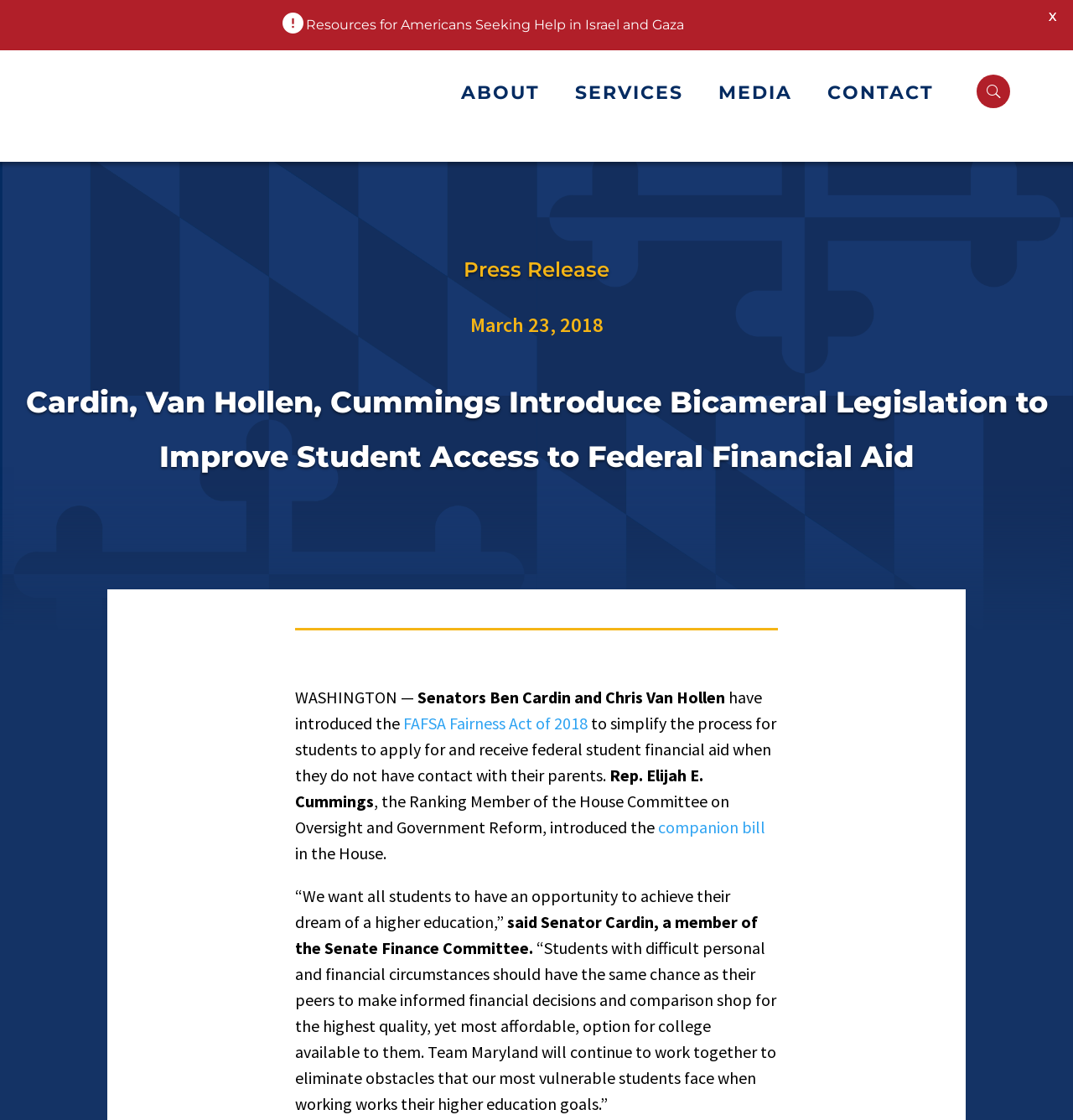Find and specify the bounding box coordinates that correspond to the clickable region for the instruction: "Click the companion bill link".

[0.613, 0.729, 0.713, 0.748]